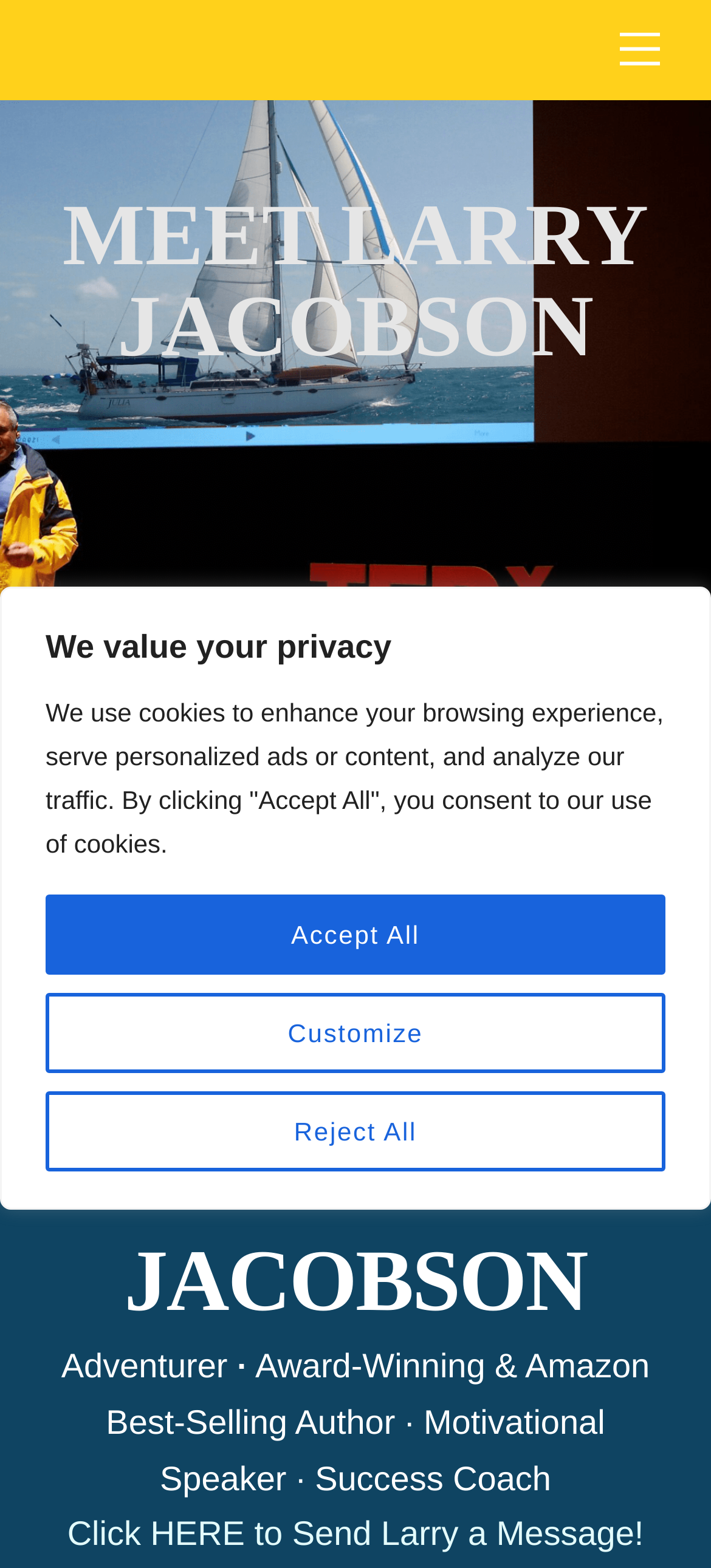How can I contact Larry Jacobson?
Look at the screenshot and respond with a single word or phrase.

Click HERE to Send Larry a Message!